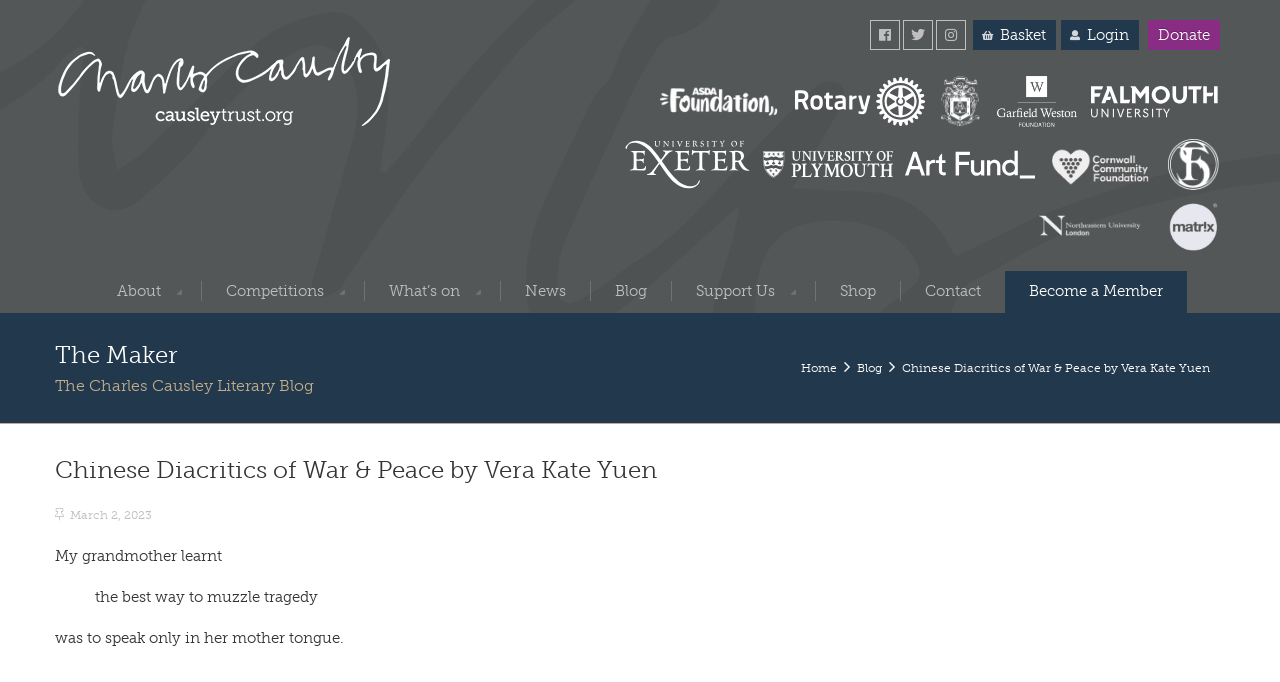Please locate the bounding box coordinates for the element that should be clicked to achieve the following instruction: "Read the blog". Ensure the coordinates are given as four float numbers between 0 and 1, i.e., [left, top, right, bottom].

[0.461, 0.412, 0.524, 0.441]